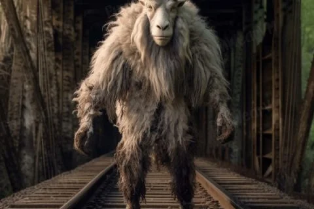Using the information shown in the image, answer the question with as much detail as possible: What is the background of the image?

The background of the image reveals a derelict train bridge layered with overgrown foliage, hinting at an eerie and abandoned setting, which complements the haunting atmosphere of the Squonk's presence.